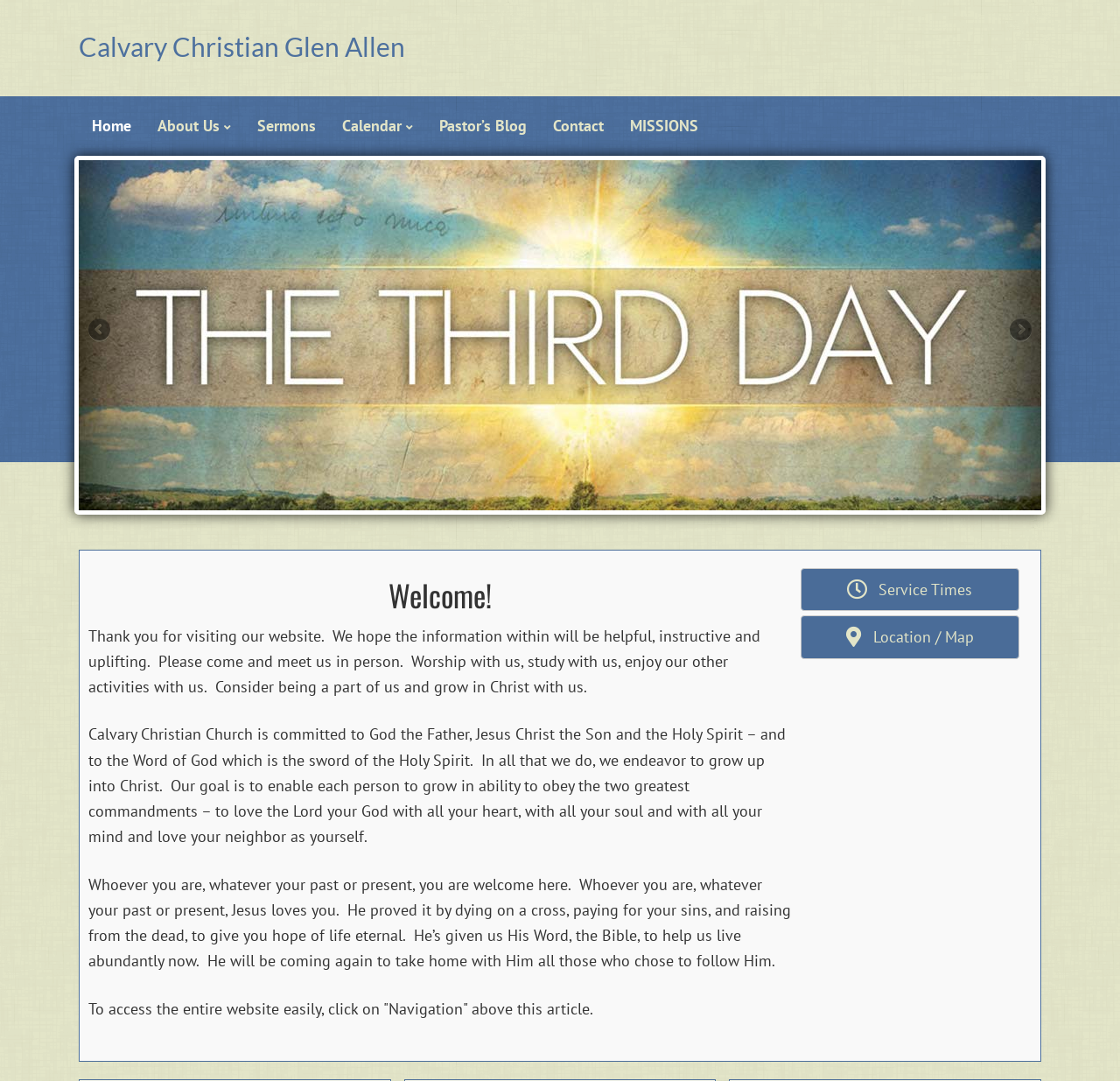Please identify the coordinates of the bounding box for the clickable region that will accomplish this instruction: "Navigate to the 'Location / Map'".

[0.714, 0.57, 0.91, 0.61]